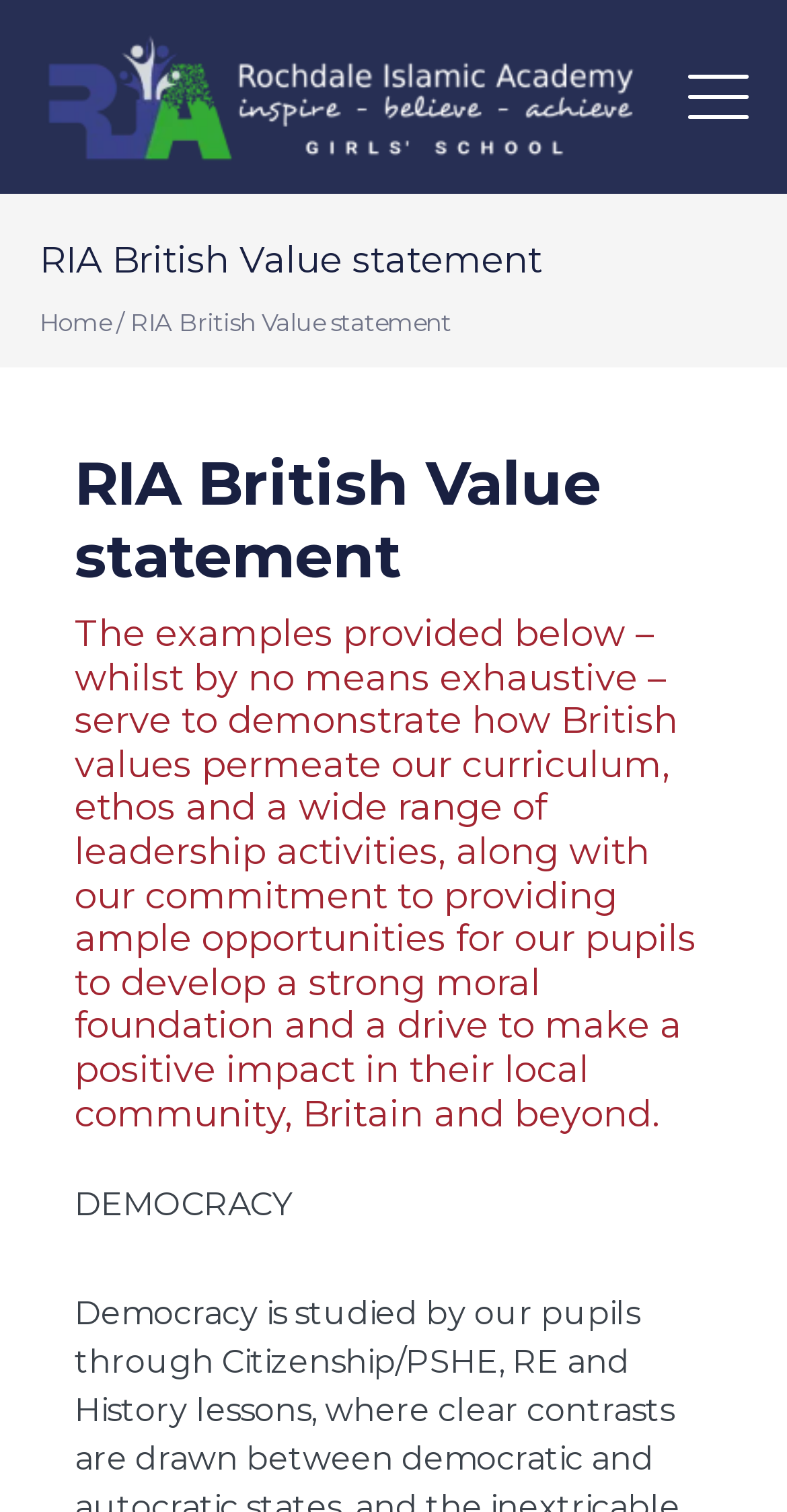How many types of values are mentioned?
Using the visual information, respond with a single word or phrase.

At least 1